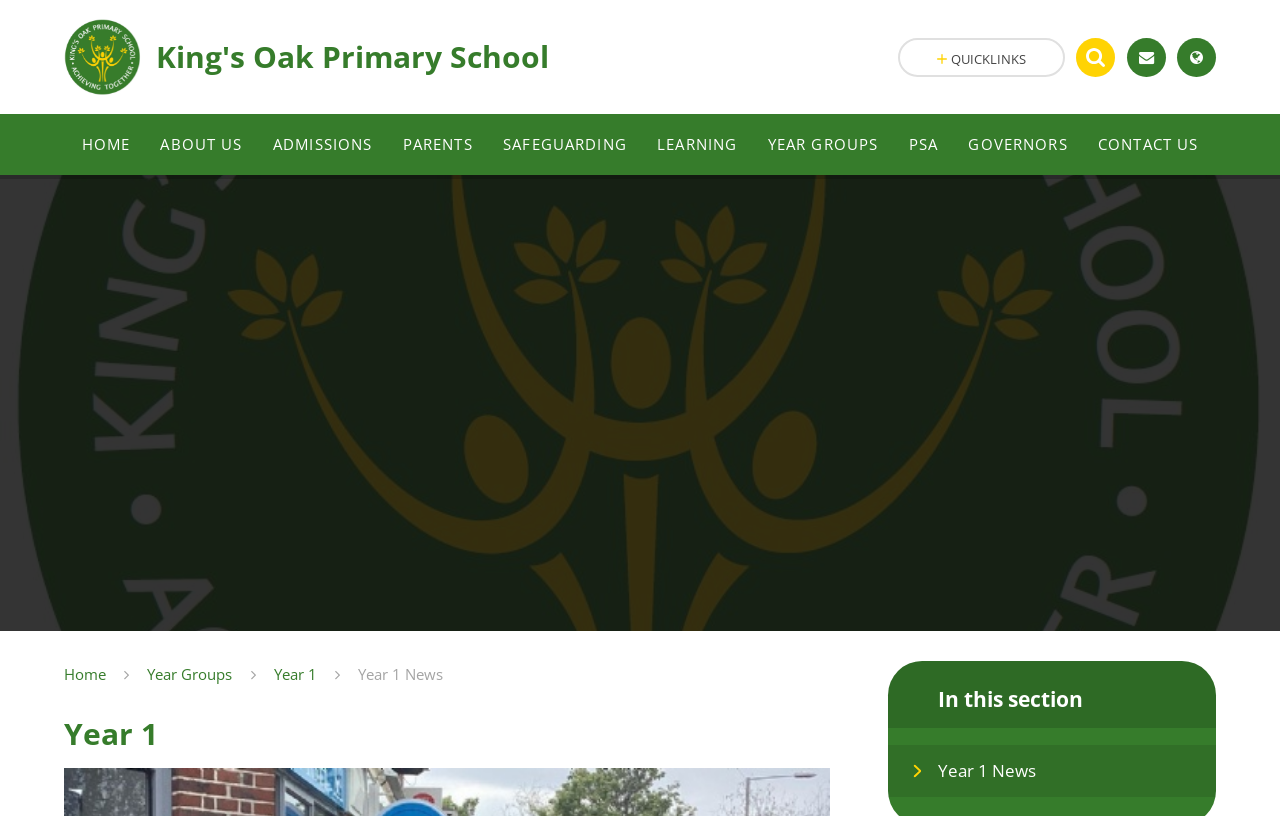What is the text of the first link on the top navigation bar?
Please answer the question with a single word or phrase, referencing the image.

HOME